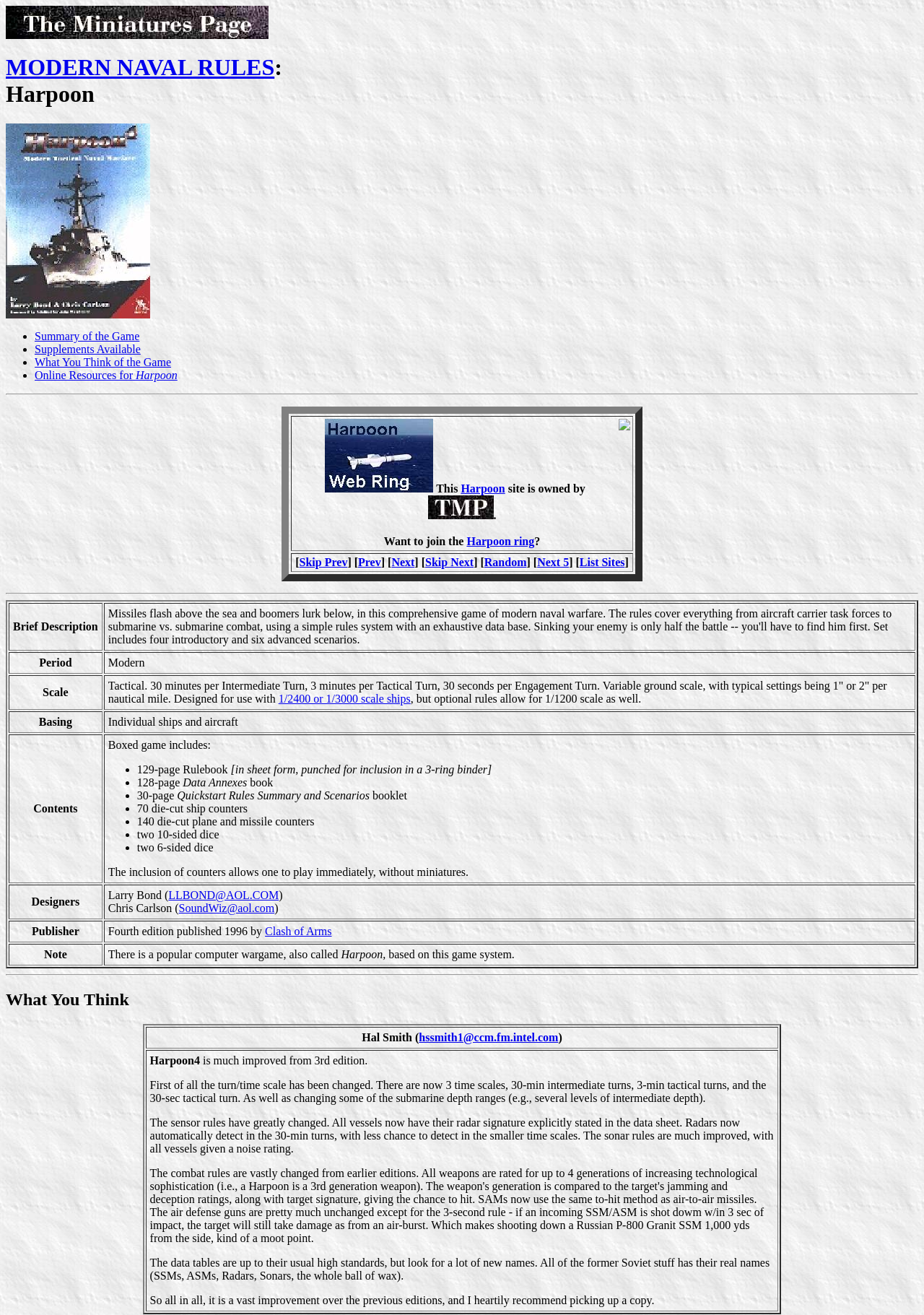Please determine the bounding box coordinates of the element's region to click for the following instruction: "View the contents of the boxed game".

[0.112, 0.558, 0.991, 0.672]